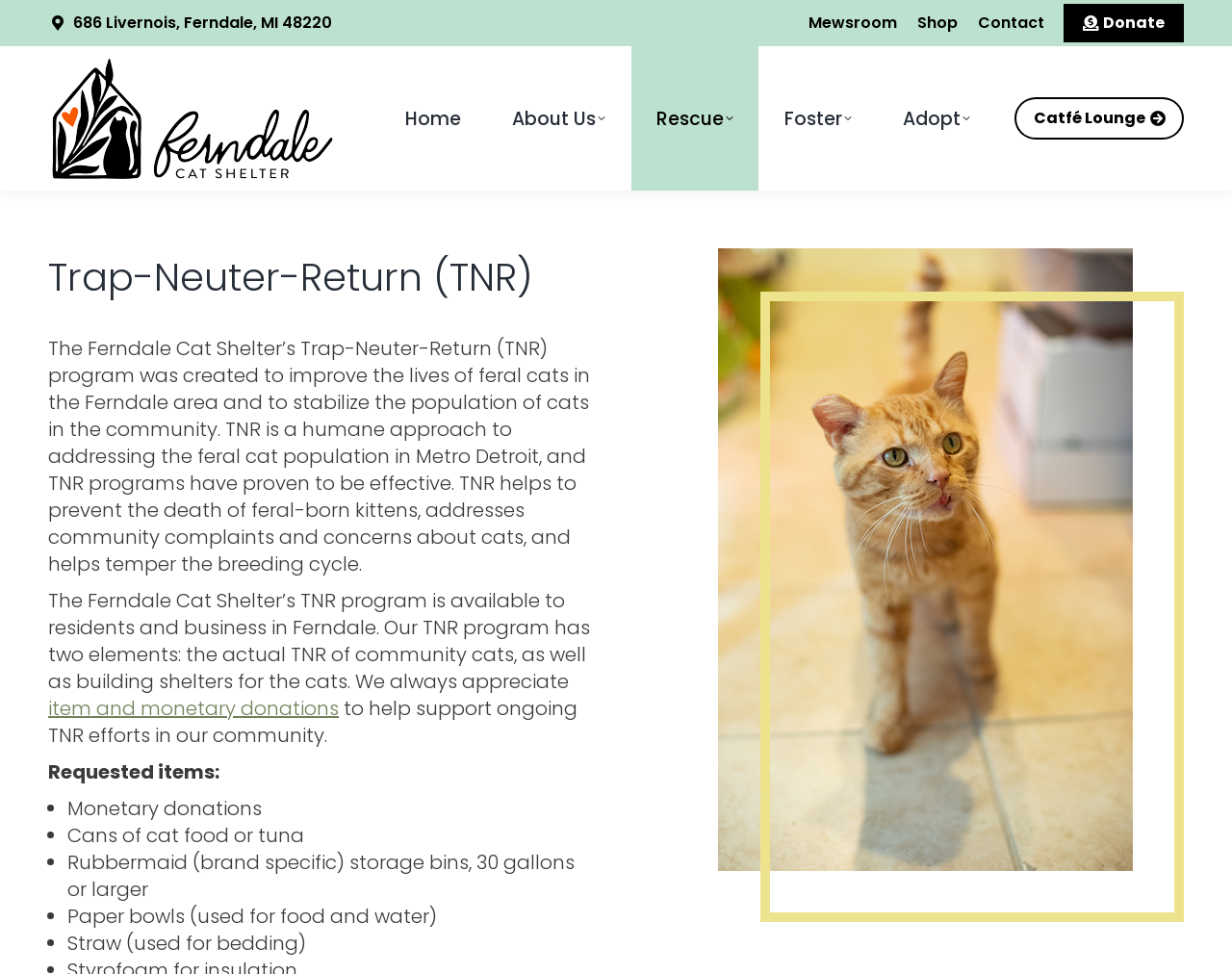Please locate the bounding box coordinates for the element that should be clicked to achieve the following instruction: "Visit Mewsroom". Ensure the coordinates are given as four float numbers between 0 and 1, i.e., [left, top, right, bottom].

[0.656, 0.013, 0.728, 0.035]